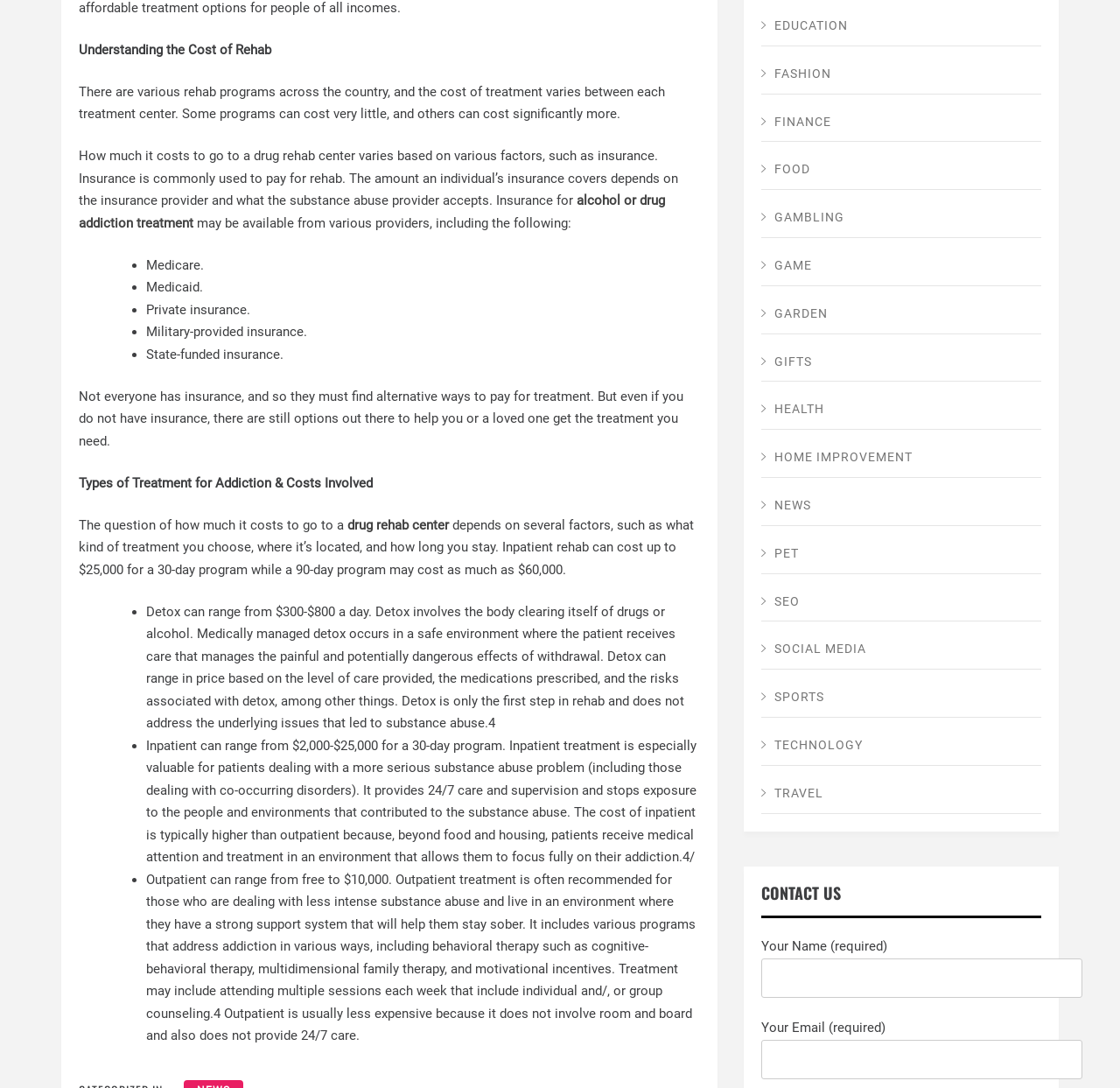Please mark the bounding box coordinates of the area that should be clicked to carry out the instruction: "Click on 'alcohol or drug addiction treatment'".

[0.07, 0.177, 0.594, 0.212]